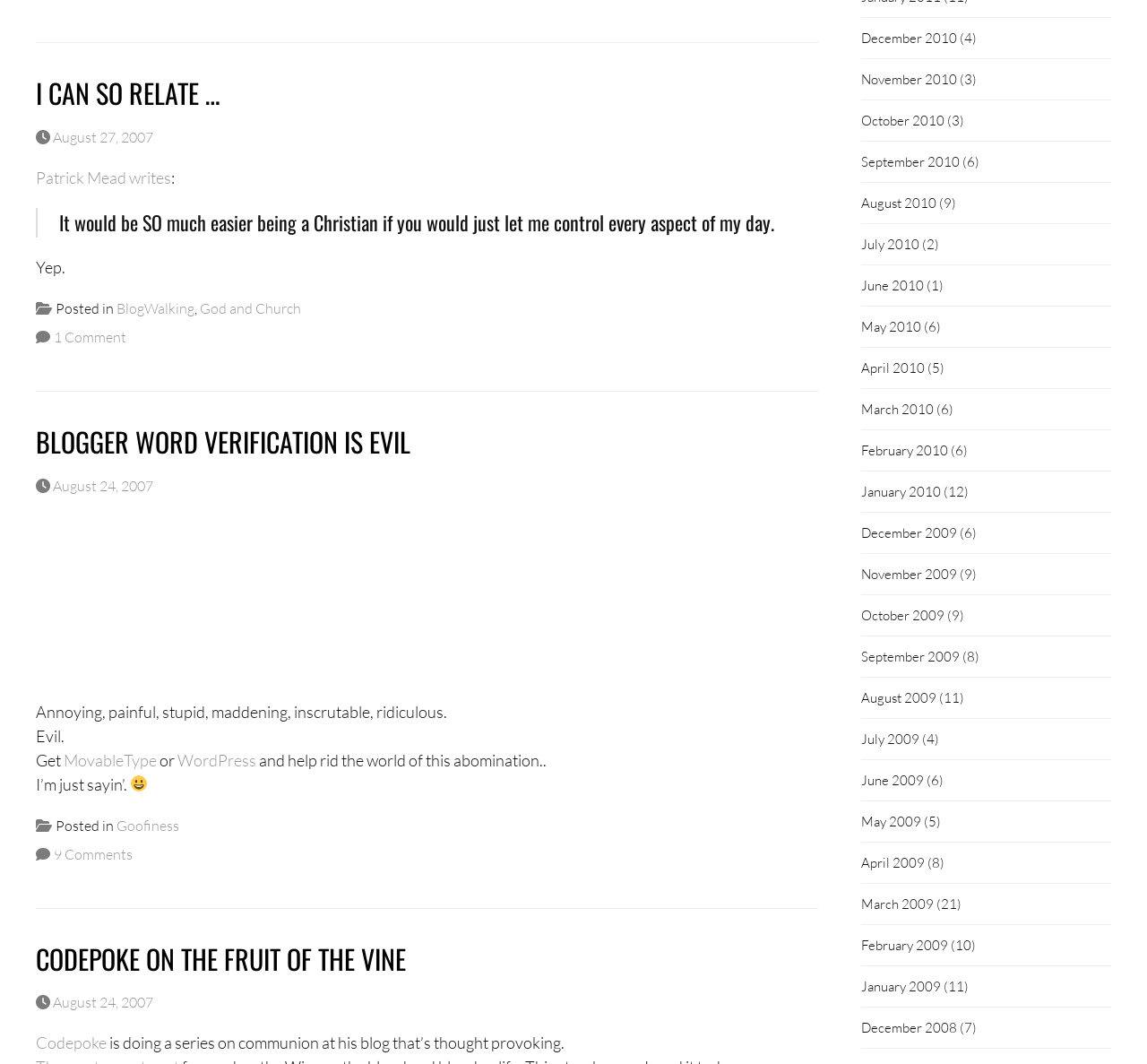How many months are listed in the archive section?
Please analyze the image and answer the question with as much detail as possible.

The archive section lists months from December 2010 to May 2009, which is a total of 24 months.